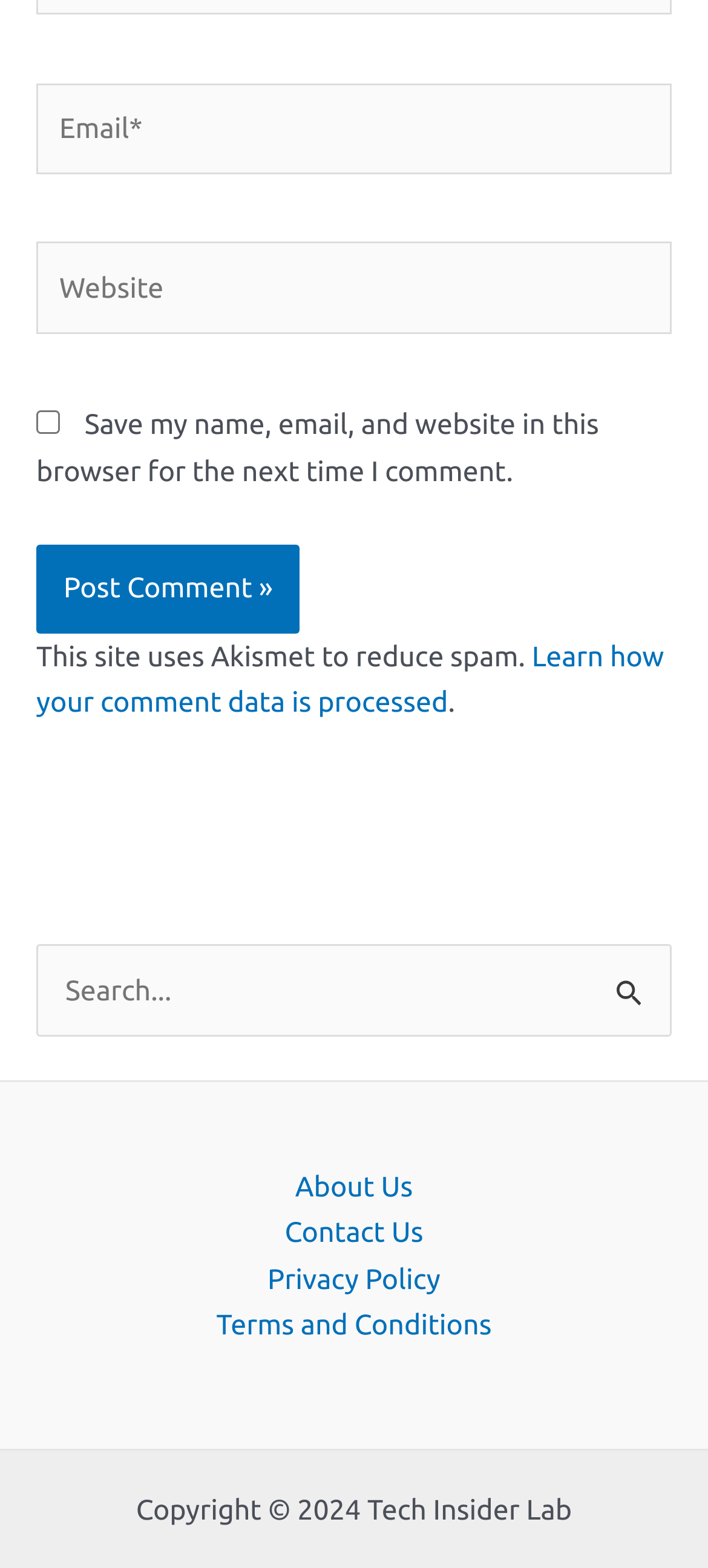How many links are in the footer navigation?
Refer to the image and respond with a one-word or short-phrase answer.

4